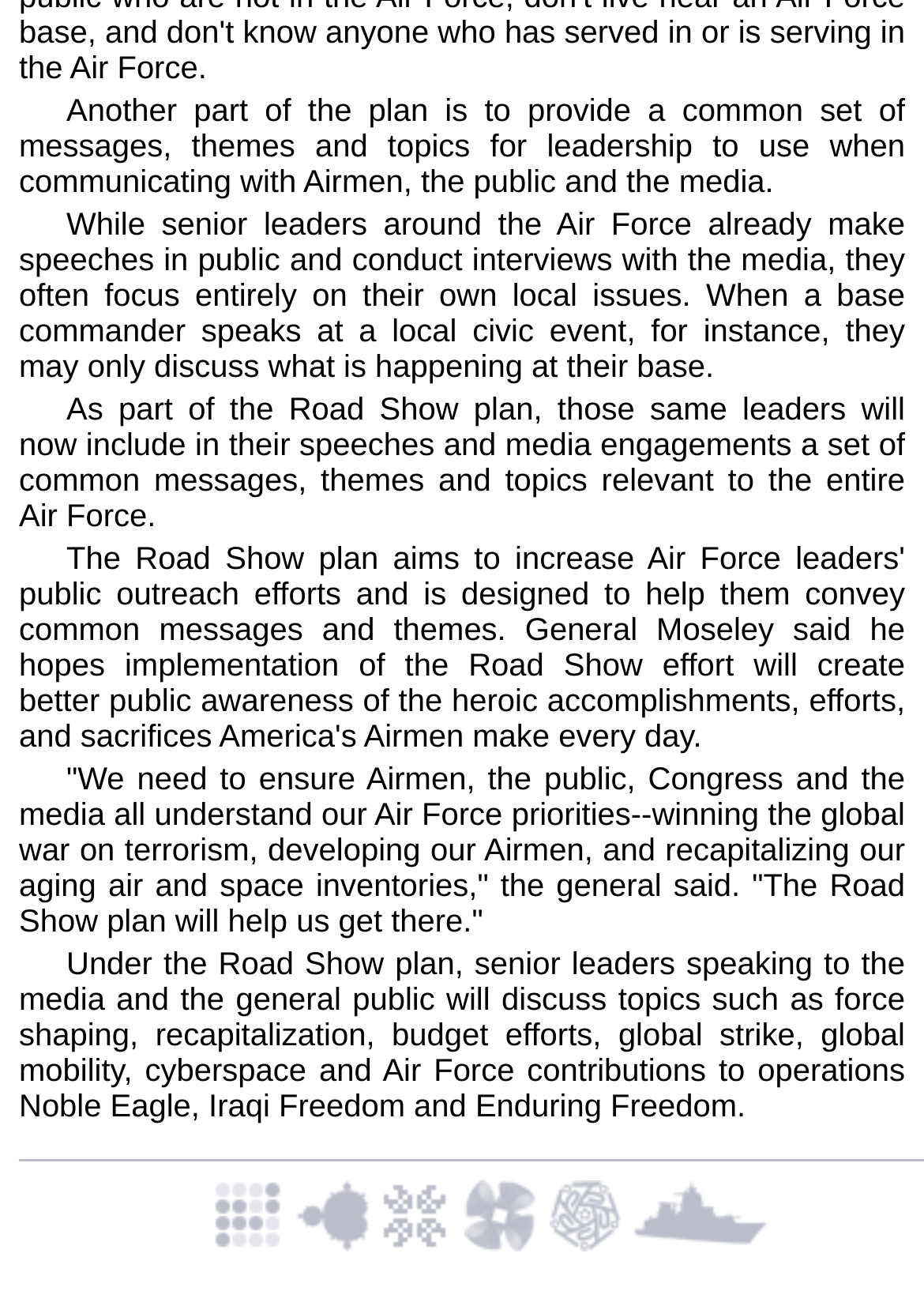Please determine the bounding box coordinates for the UI element described as: "title="All Stories"".

[0.683, 0.936, 0.837, 0.963]